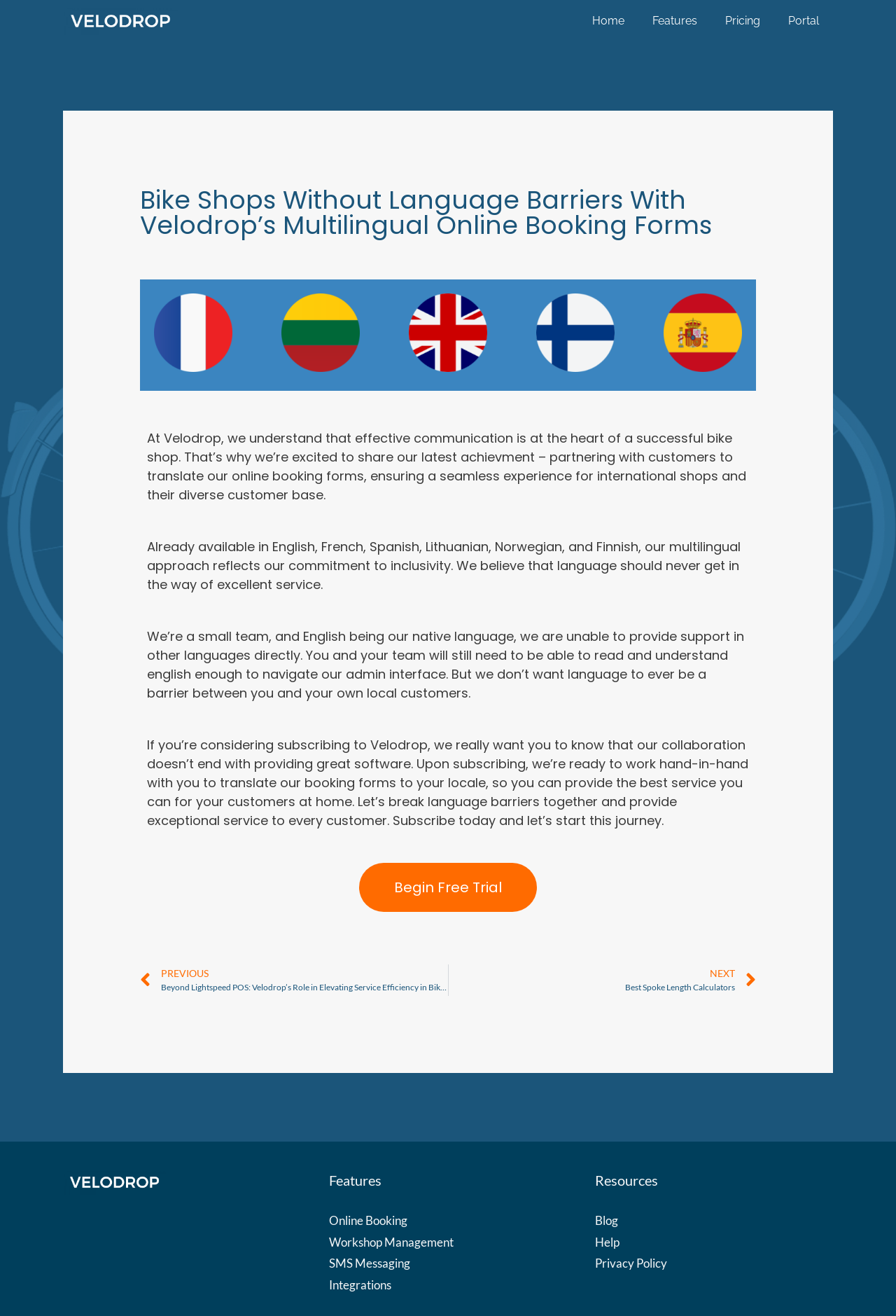Determine the bounding box coordinates of the UI element that matches the following description: "Help". The coordinates should be four float numbers between 0 and 1 in the format [left, top, right, bottom].

[0.664, 0.938, 0.691, 0.949]